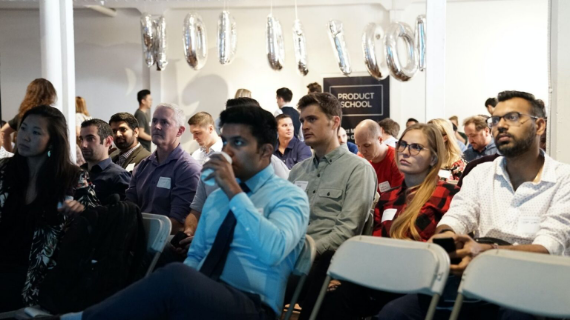Respond with a single word or phrase to the following question:
What is the theme of the event?

product management